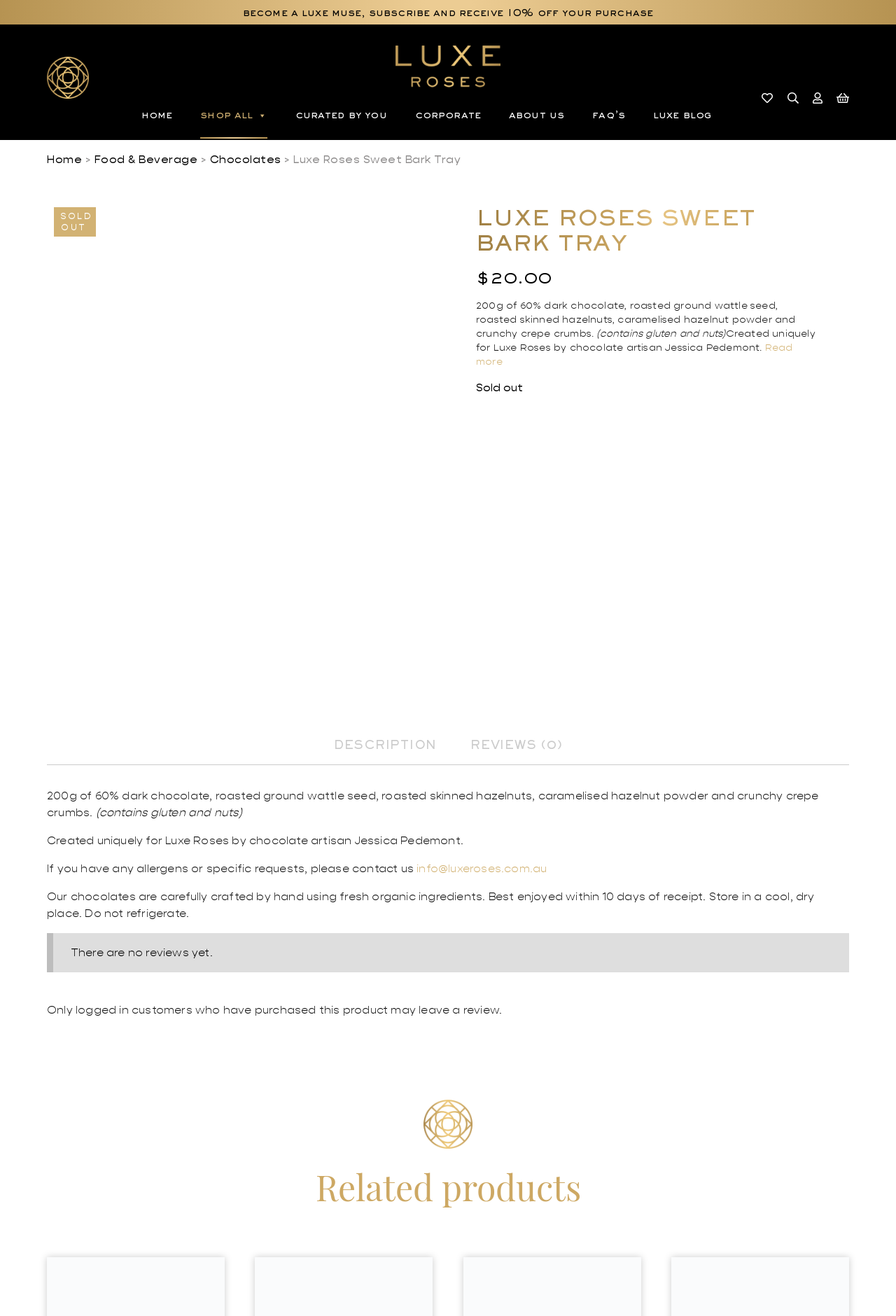Find the bounding box of the element with the following description: "title="210222_Luxe Roses171107 (1) bark choc"". The coordinates must be four float numbers between 0 and 1, formatted as [left, top, right, bottom].

[0.052, 0.152, 0.5, 0.34]